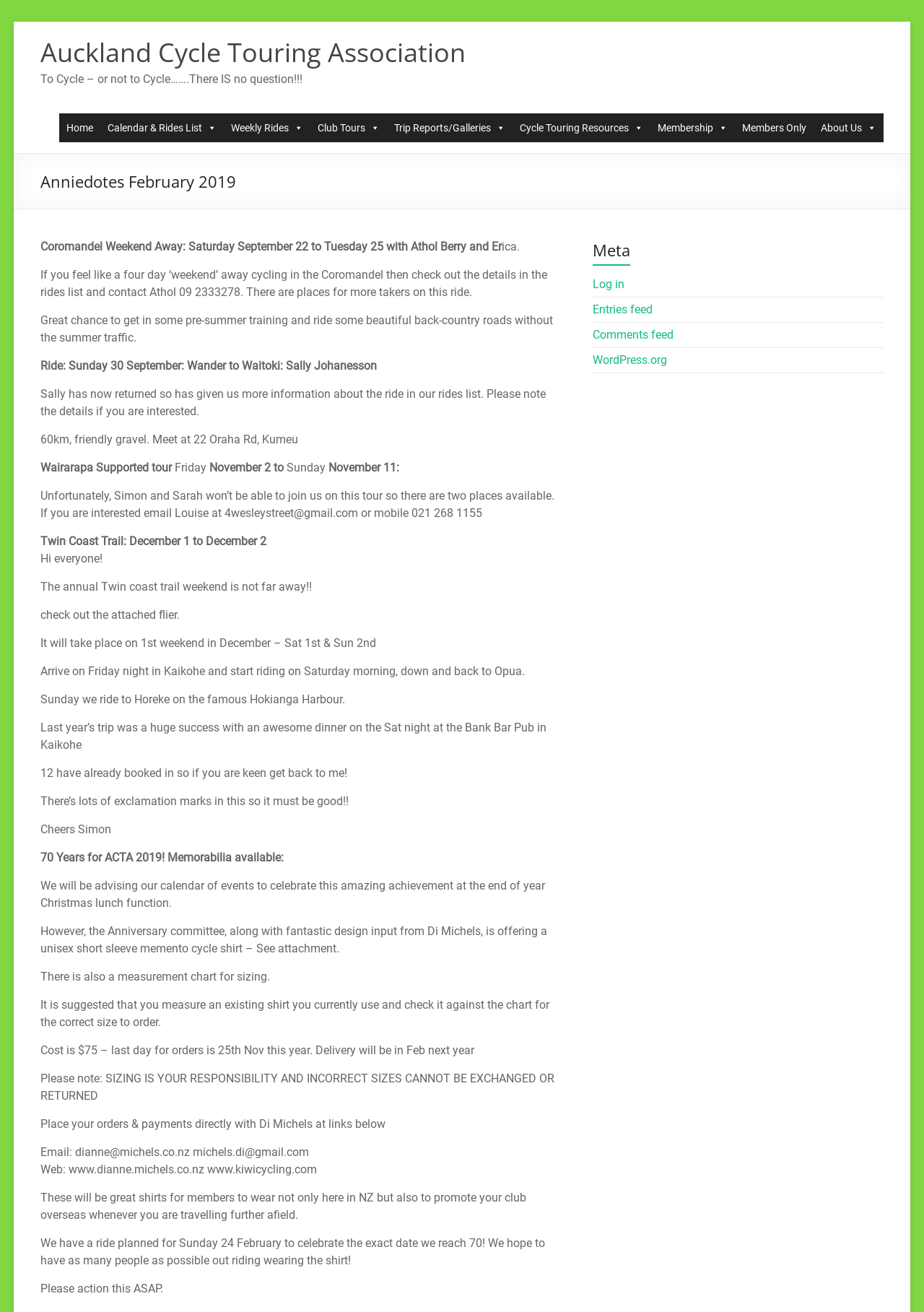Using the format (top-left x, top-left y, bottom-right x, bottom-right y), and given the element description, identify the bounding box coordinates within the screenshot: Auckland Cycle Touring Association

[0.044, 0.026, 0.504, 0.053]